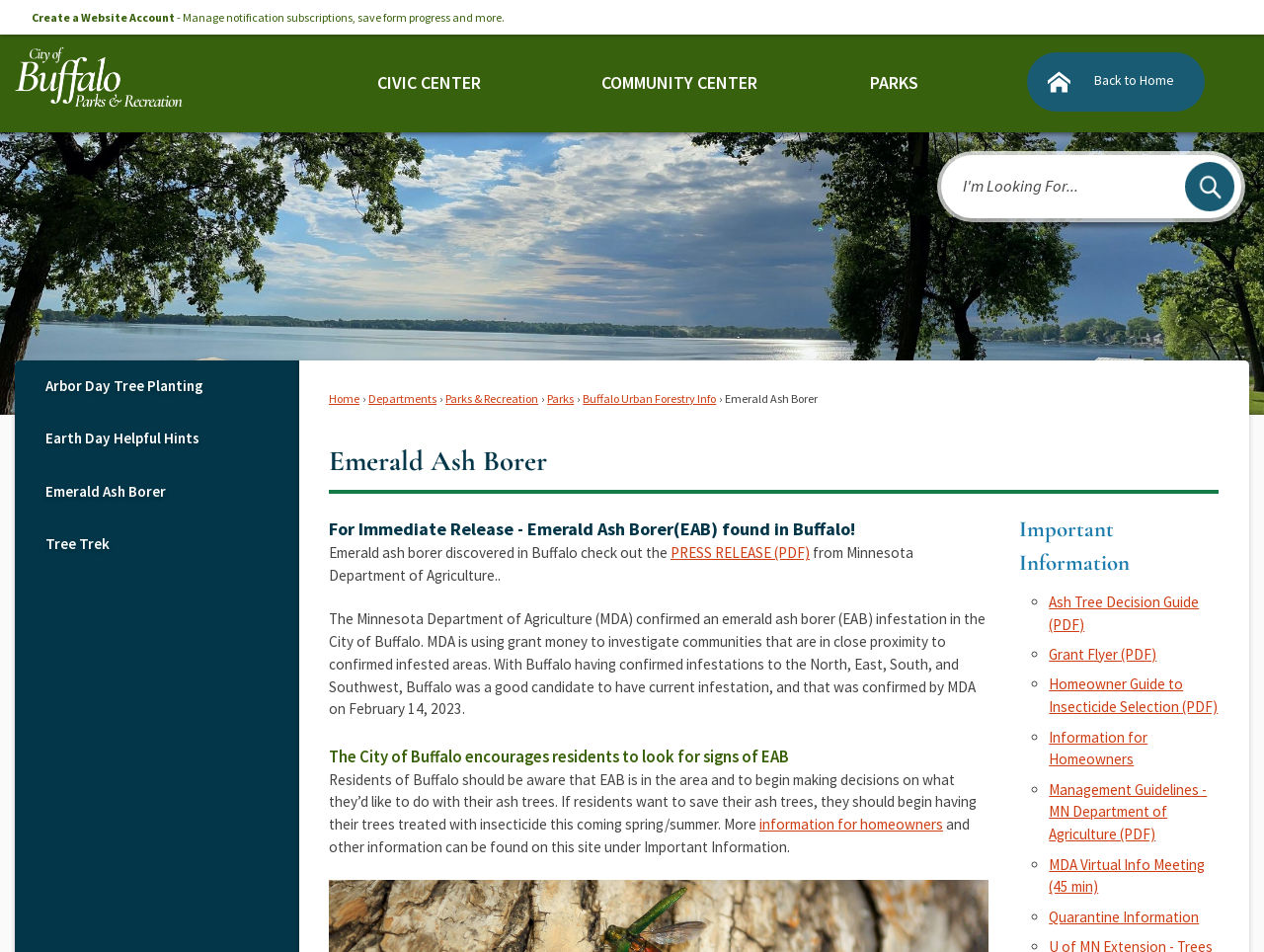Respond with a single word or phrase to the following question:
What is the format of the 'Ash Tree Decision Guide'?

PDF